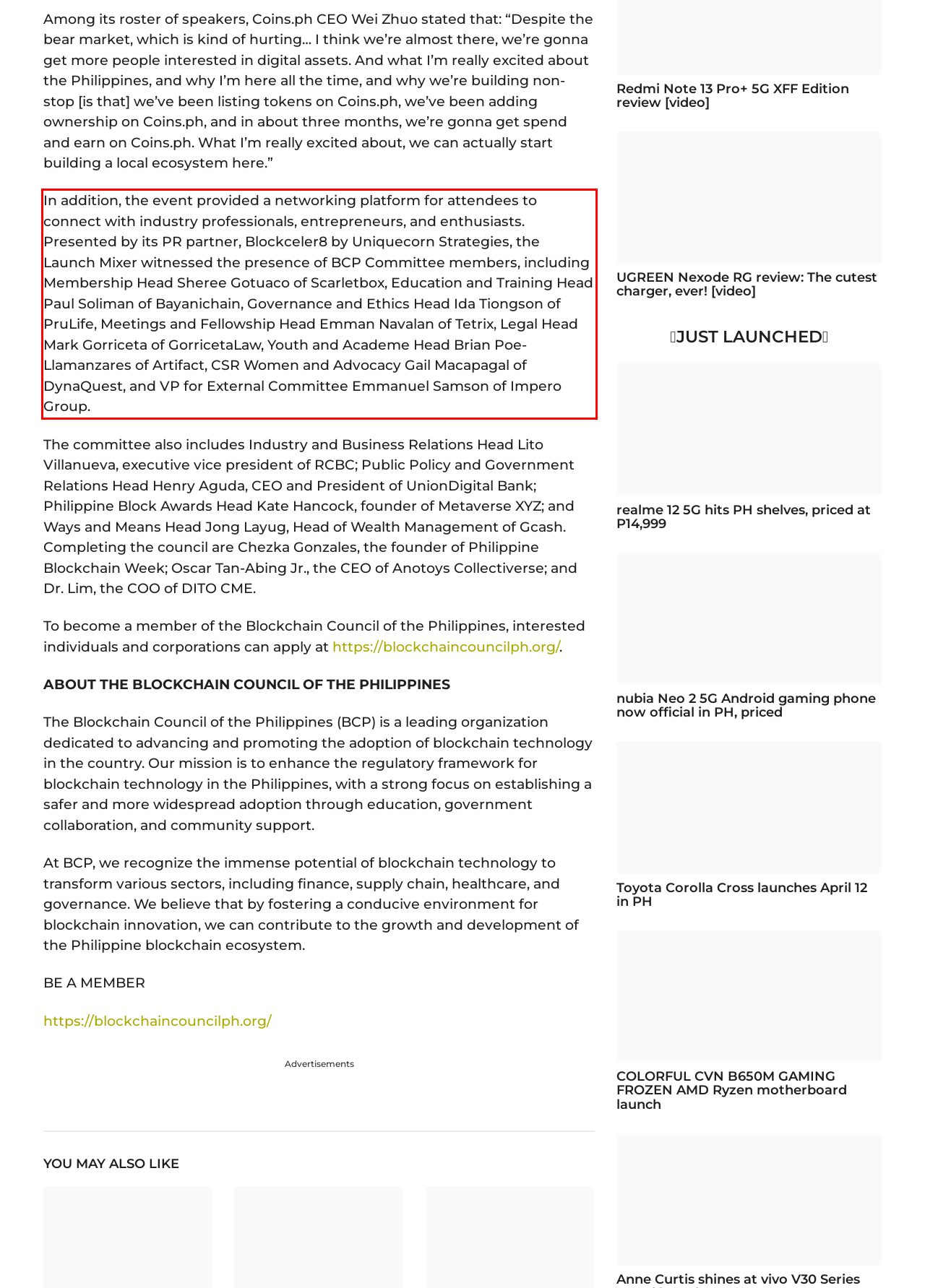Please identify the text within the red rectangular bounding box in the provided webpage screenshot.

In addition, the event provided a networking platform for attendees to connect with industry professionals, entrepreneurs, and enthusiasts. Presented by its PR partner, Blockceler8 by Uniquecorn Strategies, the Launch Mixer witnessed the presence of BCP Committee members, including Membership Head Sheree Gotuaco of Scarletbox, Education and Training Head Paul Soliman of Bayanichain, Governance and Ethics Head Ida Tiongson of PruLife, Meetings and Fellowship Head Emman Navalan of Tetrix, Legal Head Mark Gorriceta of GorricetaLaw, Youth and Academe Head Brian Poe-Llamanzares of Artifact, CSR Women and Advocacy Gail Macapagal of DynaQuest, and VP for External Committee Emmanuel Samson of Impero Group.